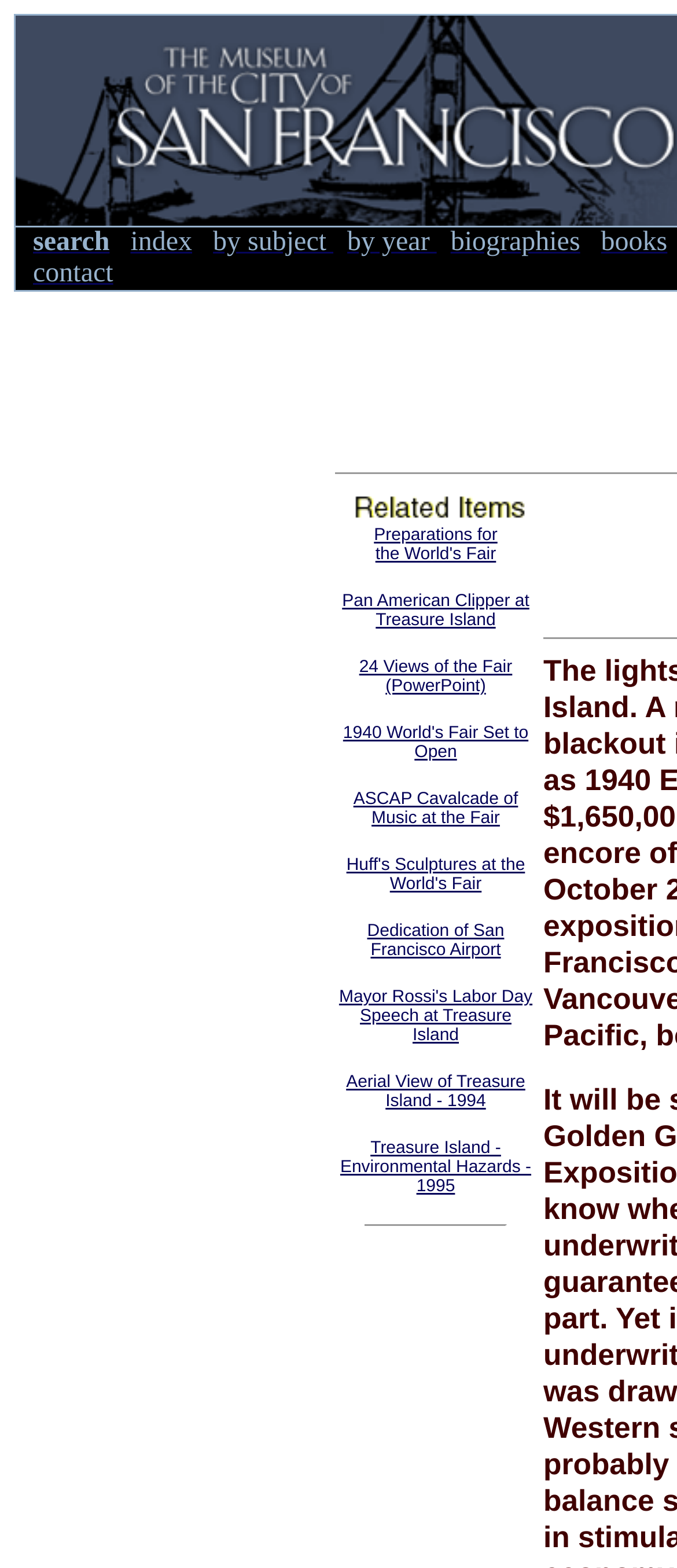Can you pinpoint the bounding box coordinates for the clickable element required for this instruction: "Log in to the forum"? The coordinates should be four float numbers between 0 and 1, i.e., [left, top, right, bottom].

None